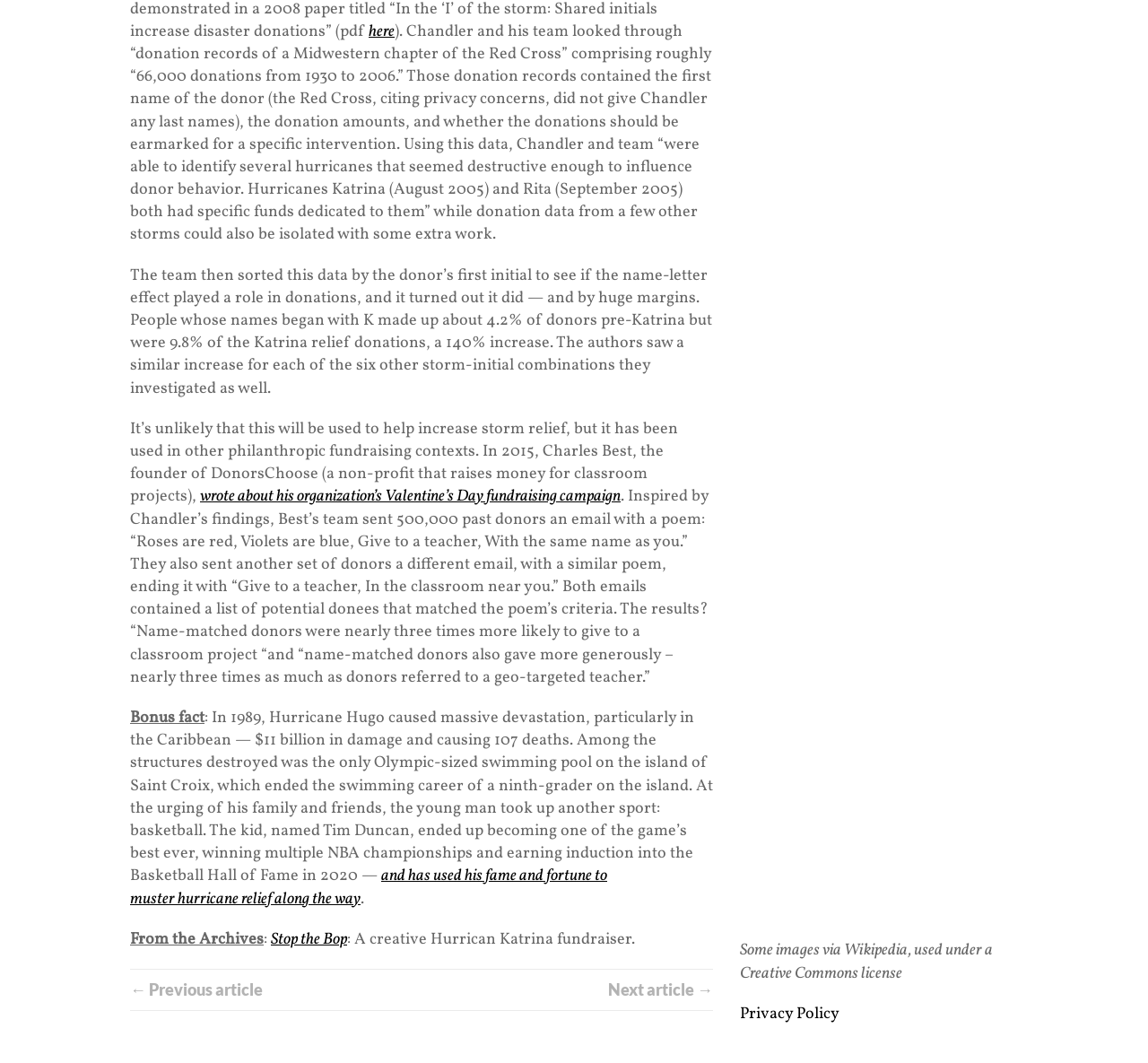With reference to the image, please provide a detailed answer to the following question: What is the name of the non-profit organization mentioned in the article?

The article mentions that DonorsChoose is a non-profit organization that raises money for classroom projects, and that its founder, Charles Best, was inspired by Chandler's findings on the name-letter effect in donations.